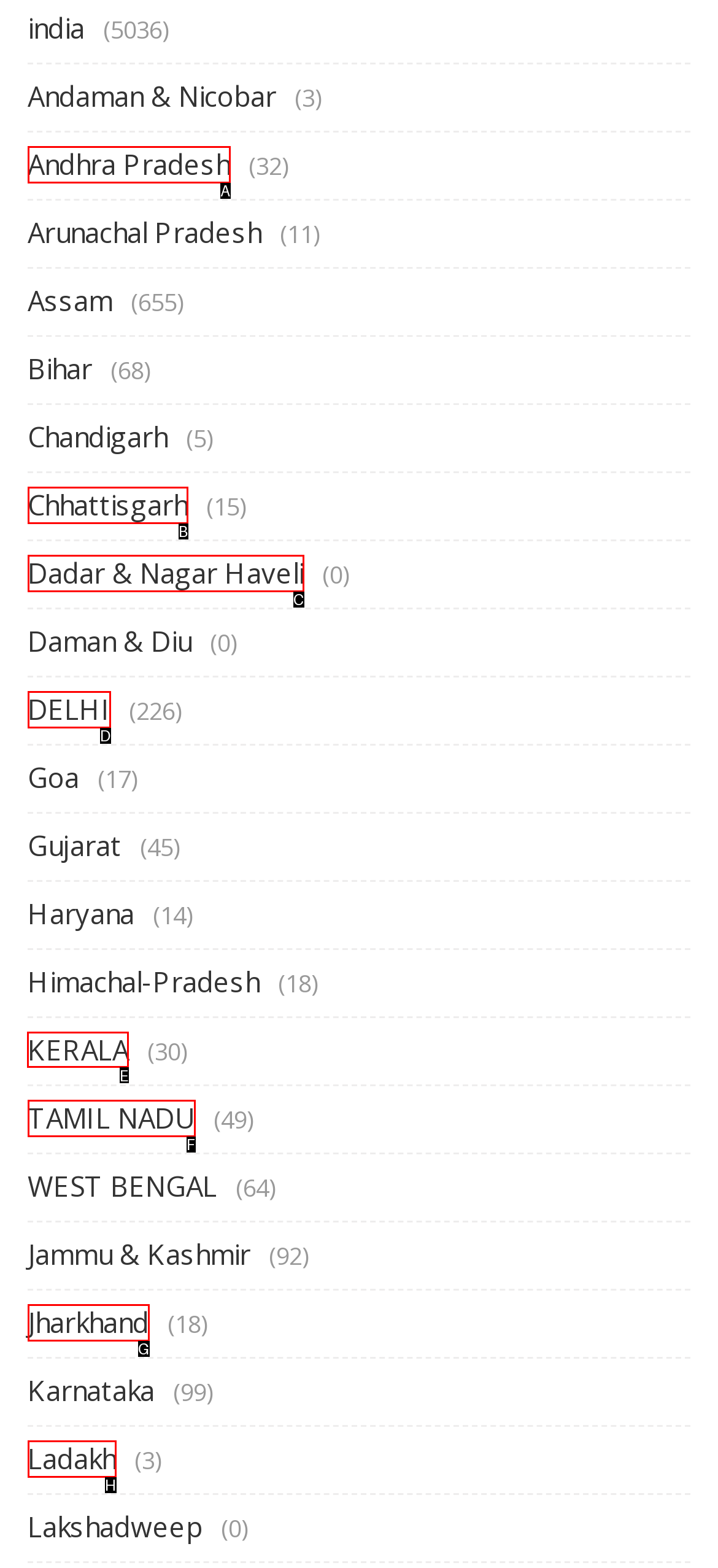Determine the appropriate lettered choice for the task: See all recent posts. Reply with the correct letter.

None